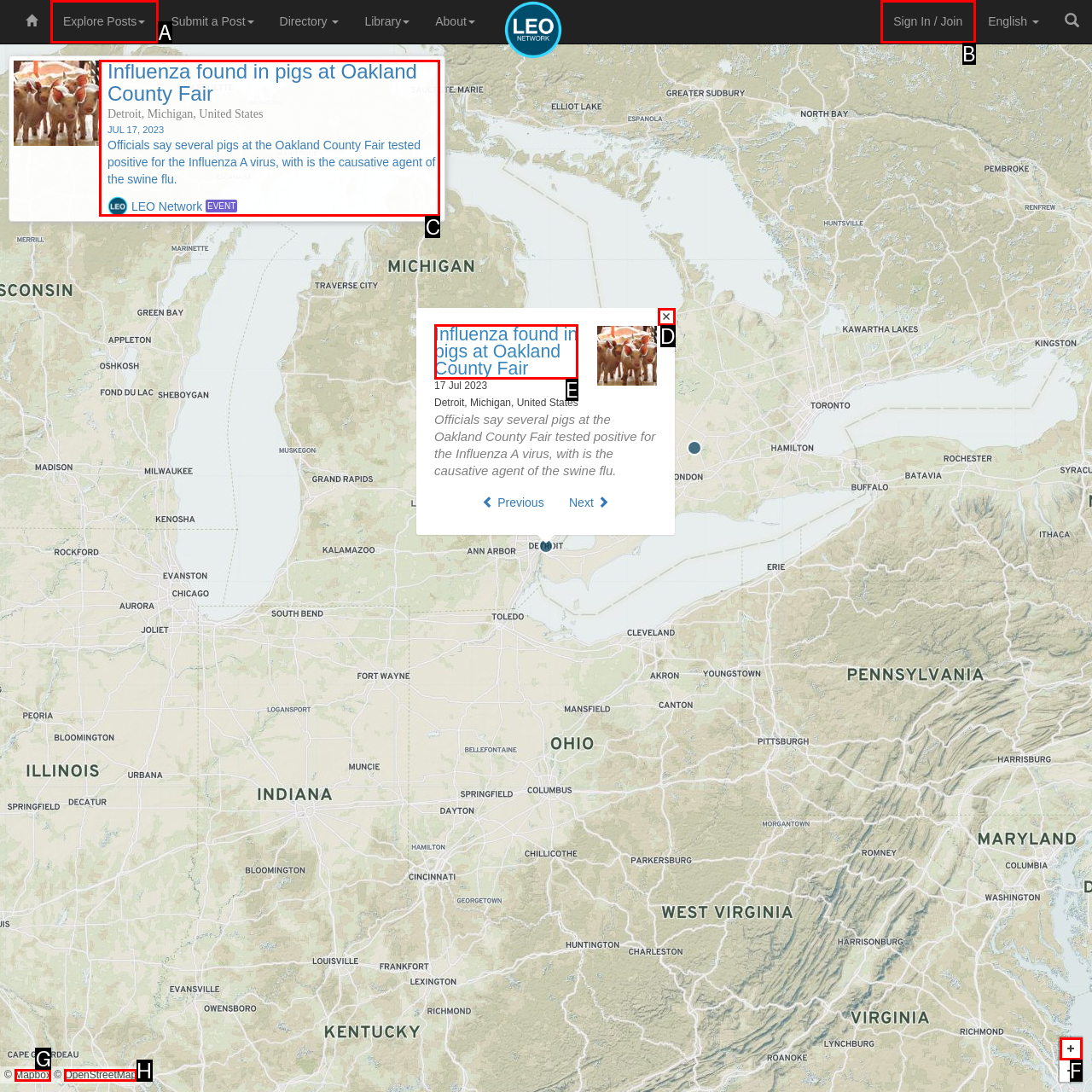Identify which HTML element to click to fulfill the following task: View event details. Provide your response using the letter of the correct choice.

C